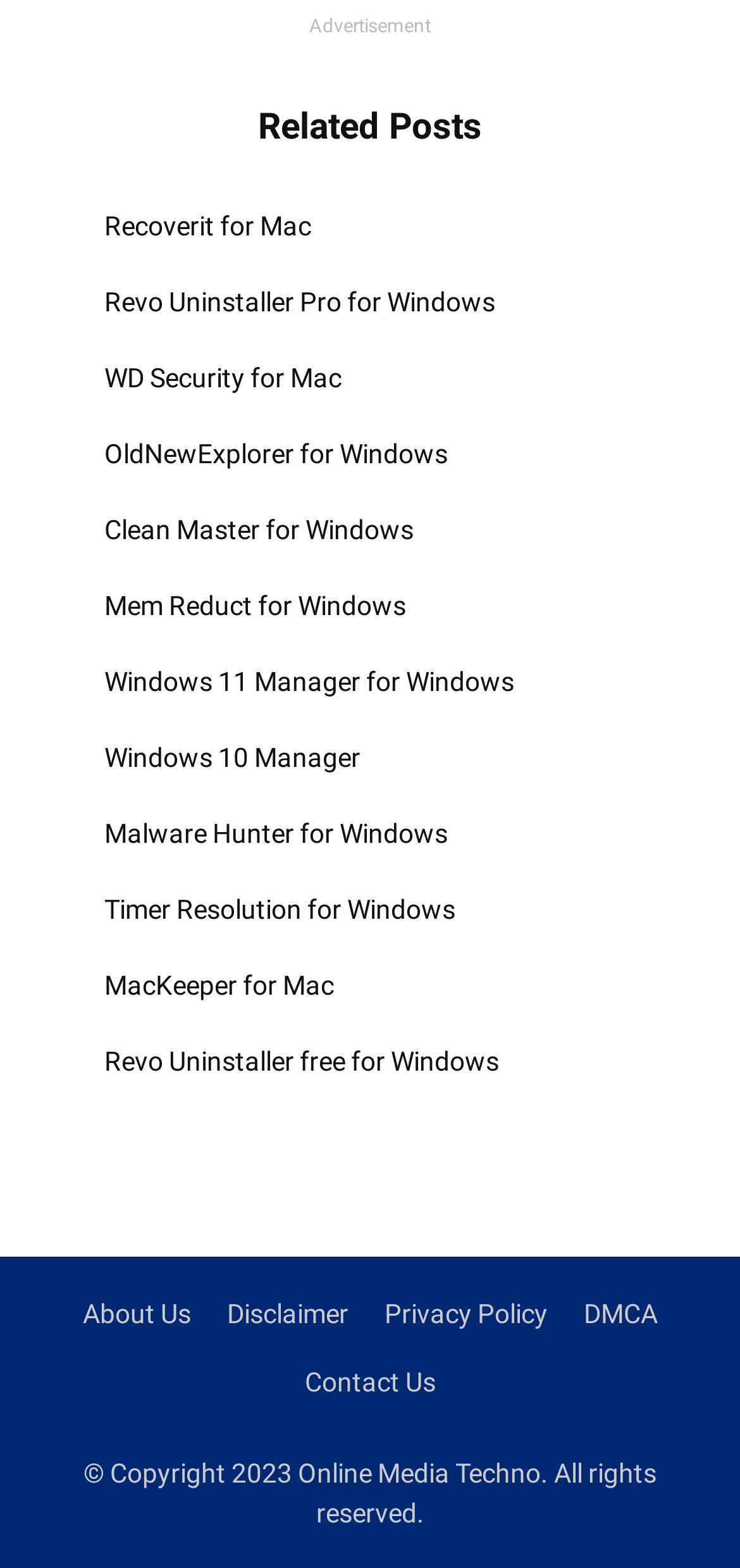Locate the bounding box coordinates of the area that needs to be clicked to fulfill the following instruction: "Contact Us". The coordinates should be in the format of four float numbers between 0 and 1, namely [left, top, right, bottom].

[0.412, 0.872, 0.588, 0.891]